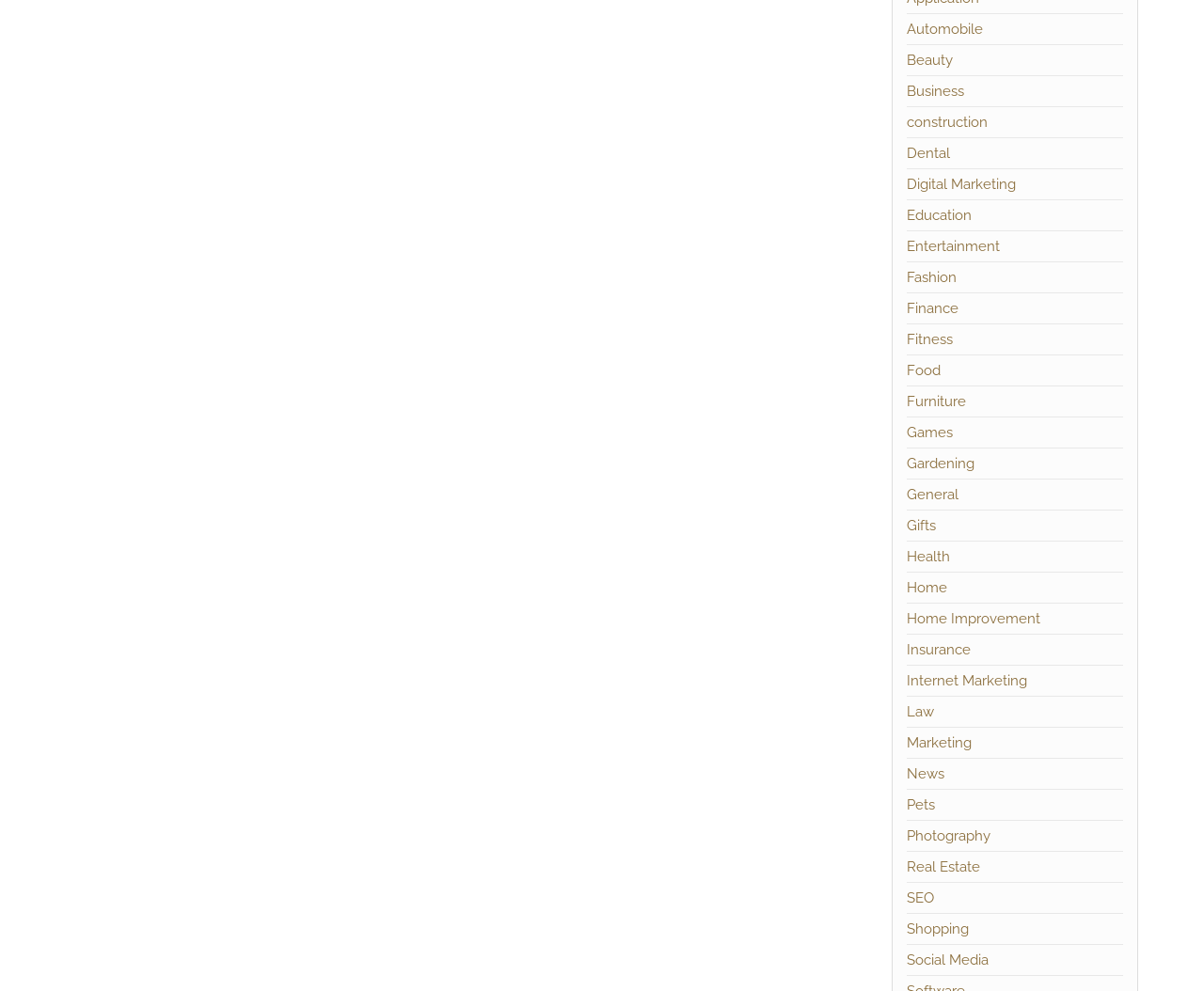Locate the bounding box coordinates of the element that should be clicked to execute the following instruction: "Browse Digital Marketing".

[0.753, 0.177, 0.843, 0.195]